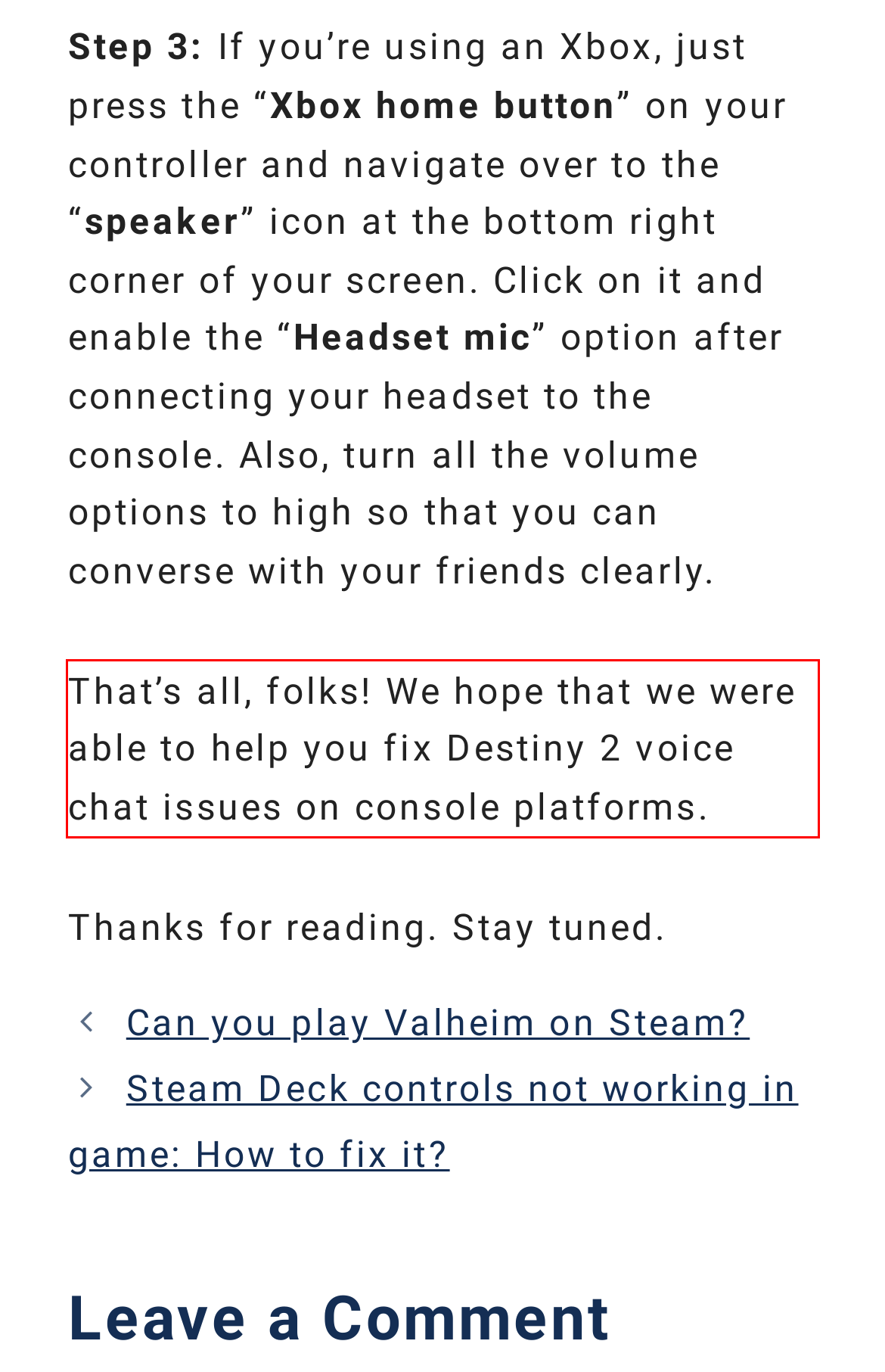You are given a screenshot with a red rectangle. Identify and extract the text within this red bounding box using OCR.

That’s all, folks! We hope that we were able to help you fix Destiny 2 voice chat issues on console platforms.